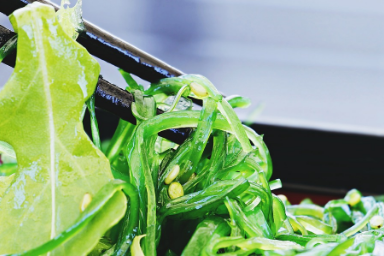Thoroughly describe what you see in the image.

The image showcases a close-up view of vibrant green salad ingredients, prominently featuring various leafy greens intertwined with slender strands of seaweed. A pair of chopsticks is skillfully grasping a portion of the salad, highlighting the fresh and healthy aspects of a plant-based diet. The background appears blurred, emphasizing the freshness and textures of the vegetables, which are indicative of nutritious meal options suitable for those exploring vegetarianism or veganism. This visual perfectly complements the theme of "Discover the Connection Between Vegetarianism and Weight Loss," emphasizing the appeal of healthy eating choices in achieving overall well-being.